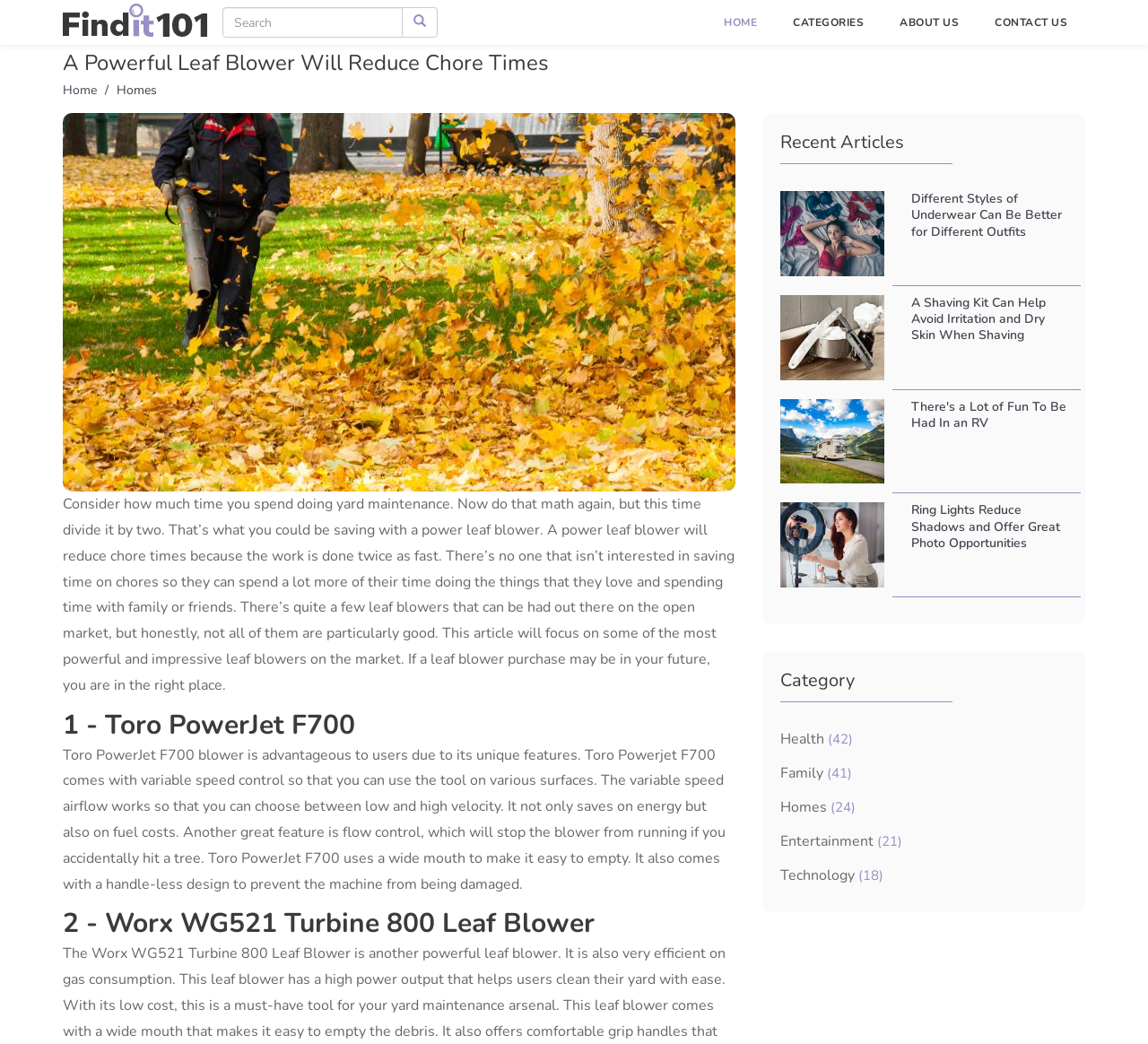Determine the bounding box coordinates for the UI element matching this description: "Home".

[0.055, 0.078, 0.084, 0.095]